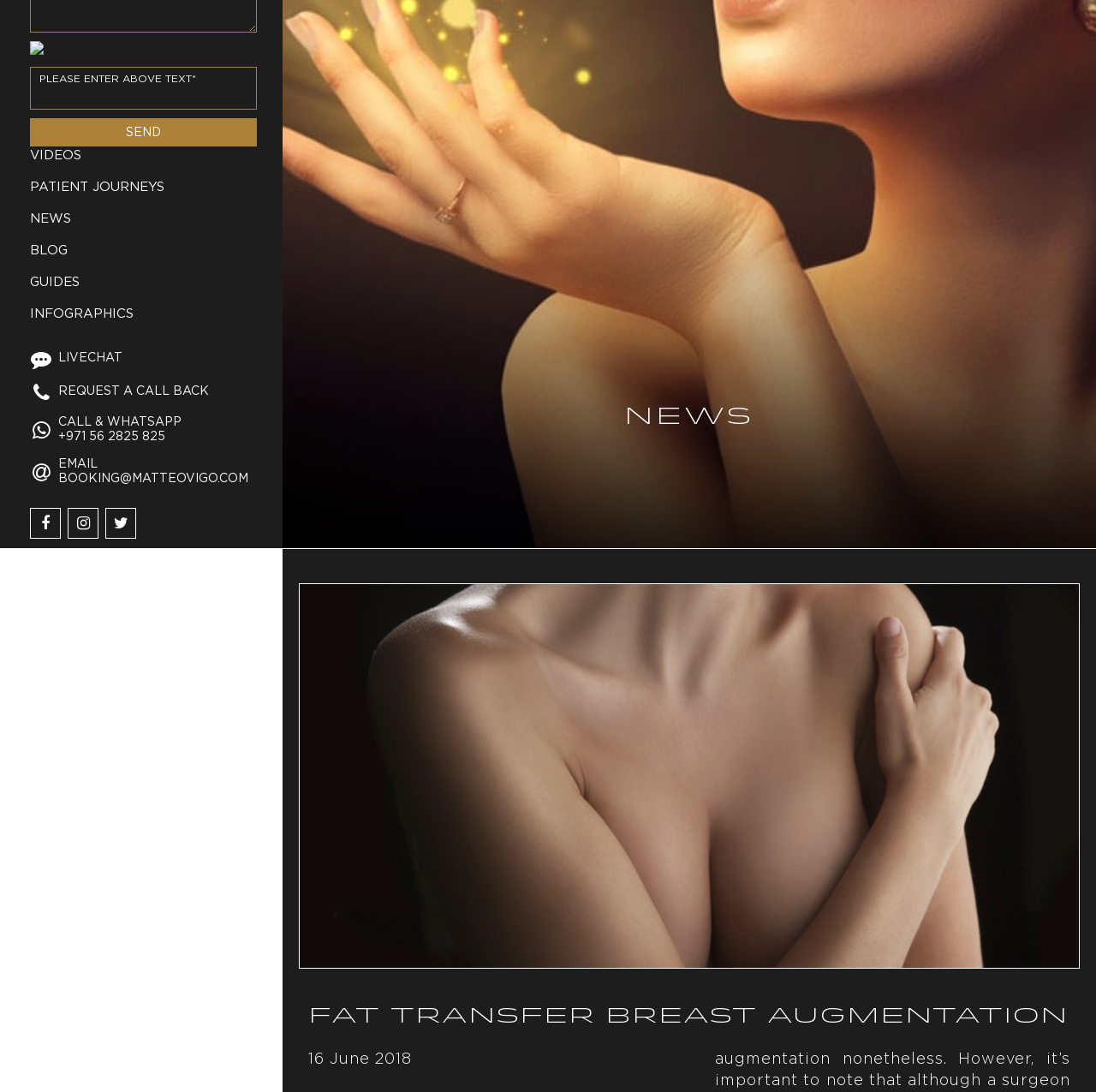Based on the description "Patient Journeys", find the bounding box of the specified UI element.

[0.0, 0.157, 0.258, 0.184]